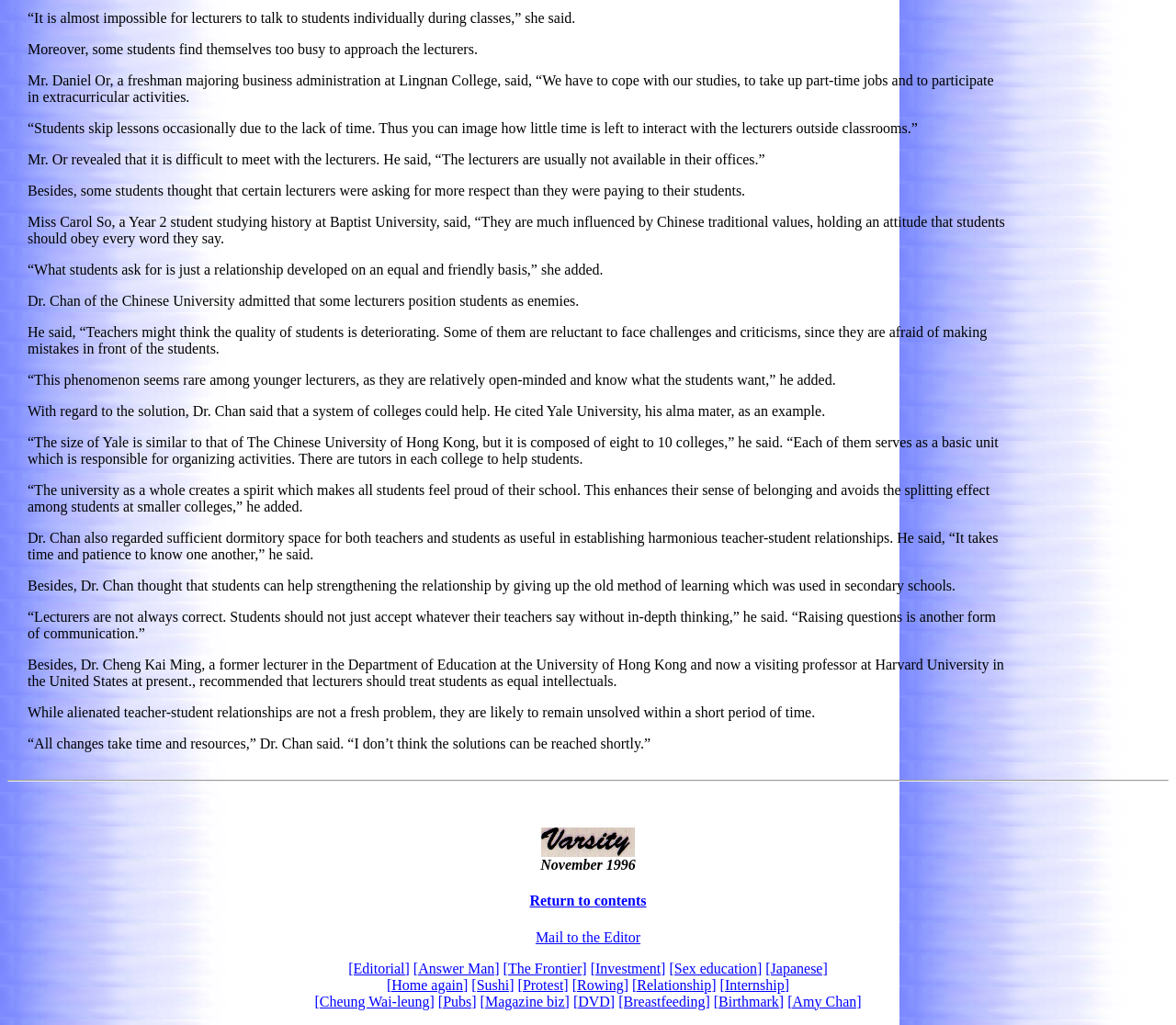Bounding box coordinates are given in the format (top-left x, top-left y, bottom-right x, bottom-right y). All values should be floating point numbers between 0 and 1. Provide the bounding box coordinate for the UI element described as: Mail to the Editor

[0.455, 0.906, 0.545, 0.922]